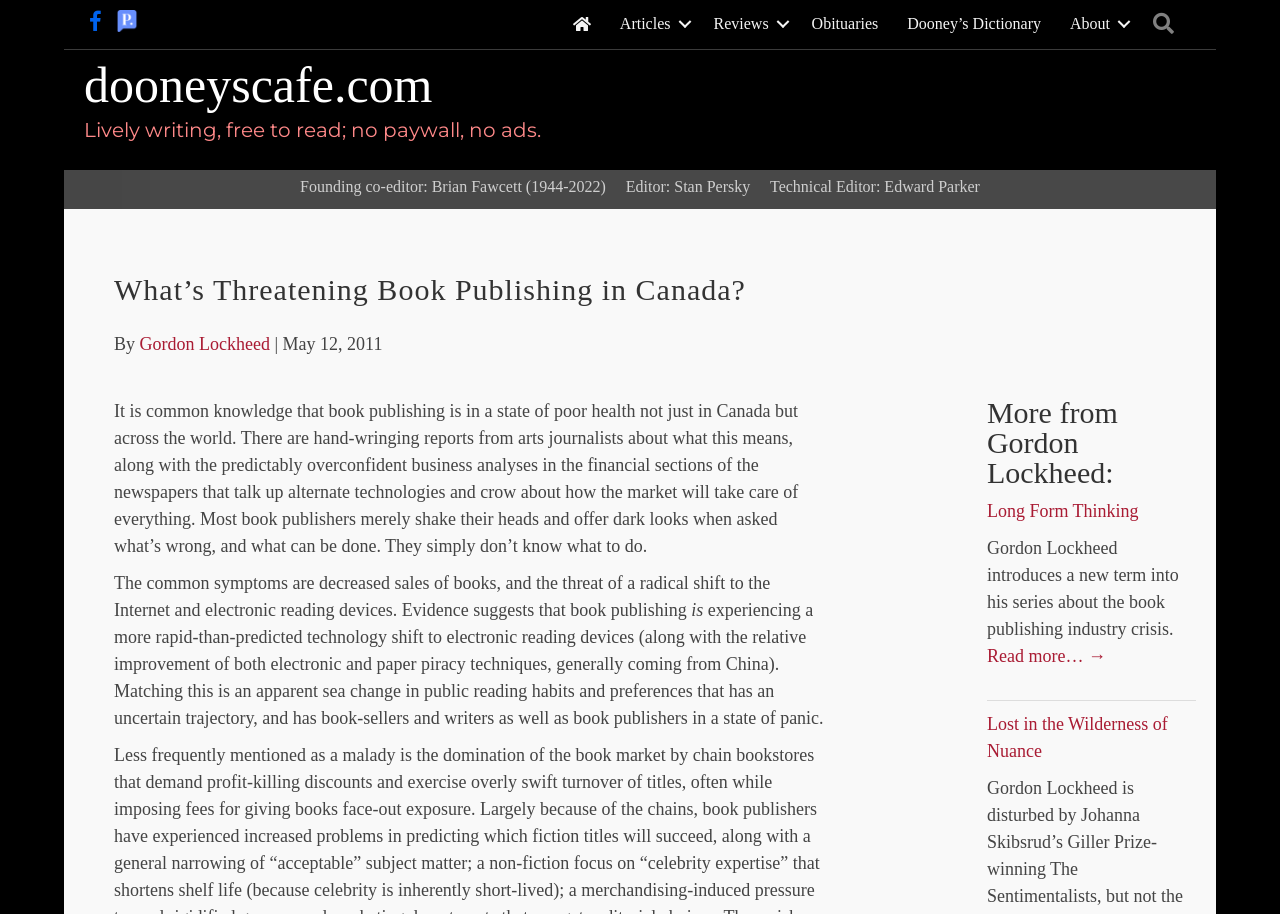Determine the bounding box coordinates for the area that needs to be clicked to fulfill this task: "Read more about Long Form Thinking". The coordinates must be given as four float numbers between 0 and 1, i.e., [left, top, right, bottom].

[0.771, 0.707, 0.864, 0.729]